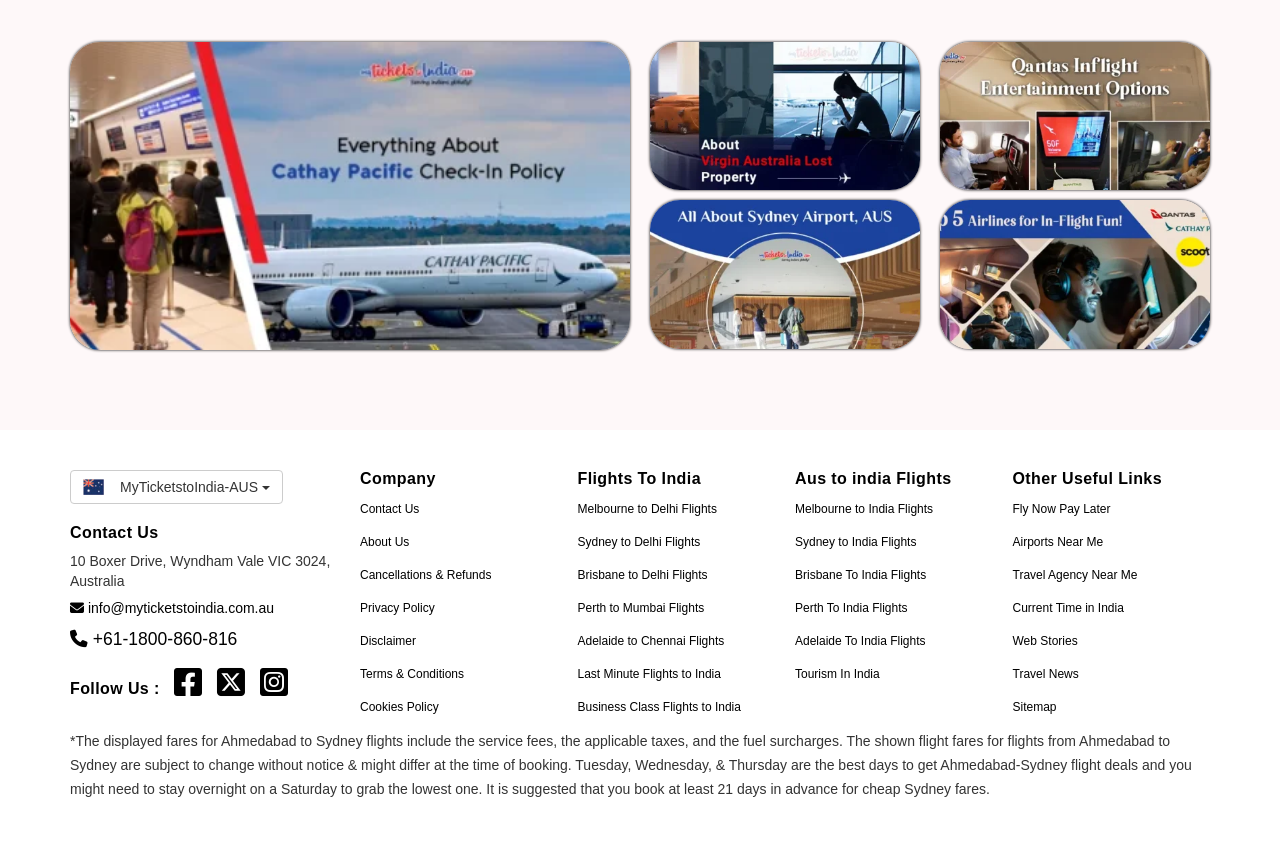Please locate the bounding box coordinates of the element that should be clicked to achieve the given instruction: "Click Contact Us".

[0.055, 0.618, 0.266, 0.638]